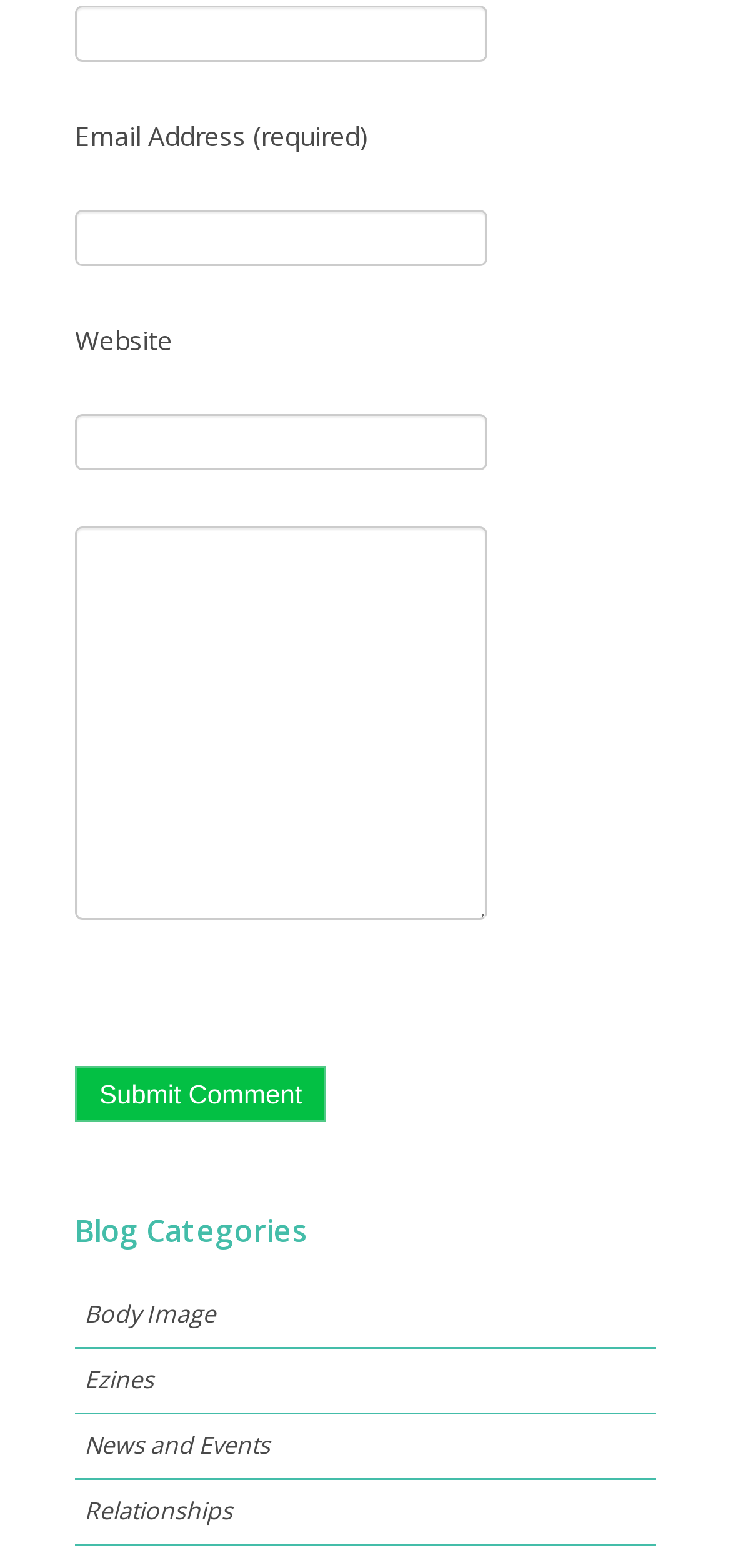What is the label of the third textbox?
Carefully examine the image and provide a detailed answer to the question.

The label of the third textbox is 'Website' because the StaticText element with the label 'Website' is above the third textbox in the form.